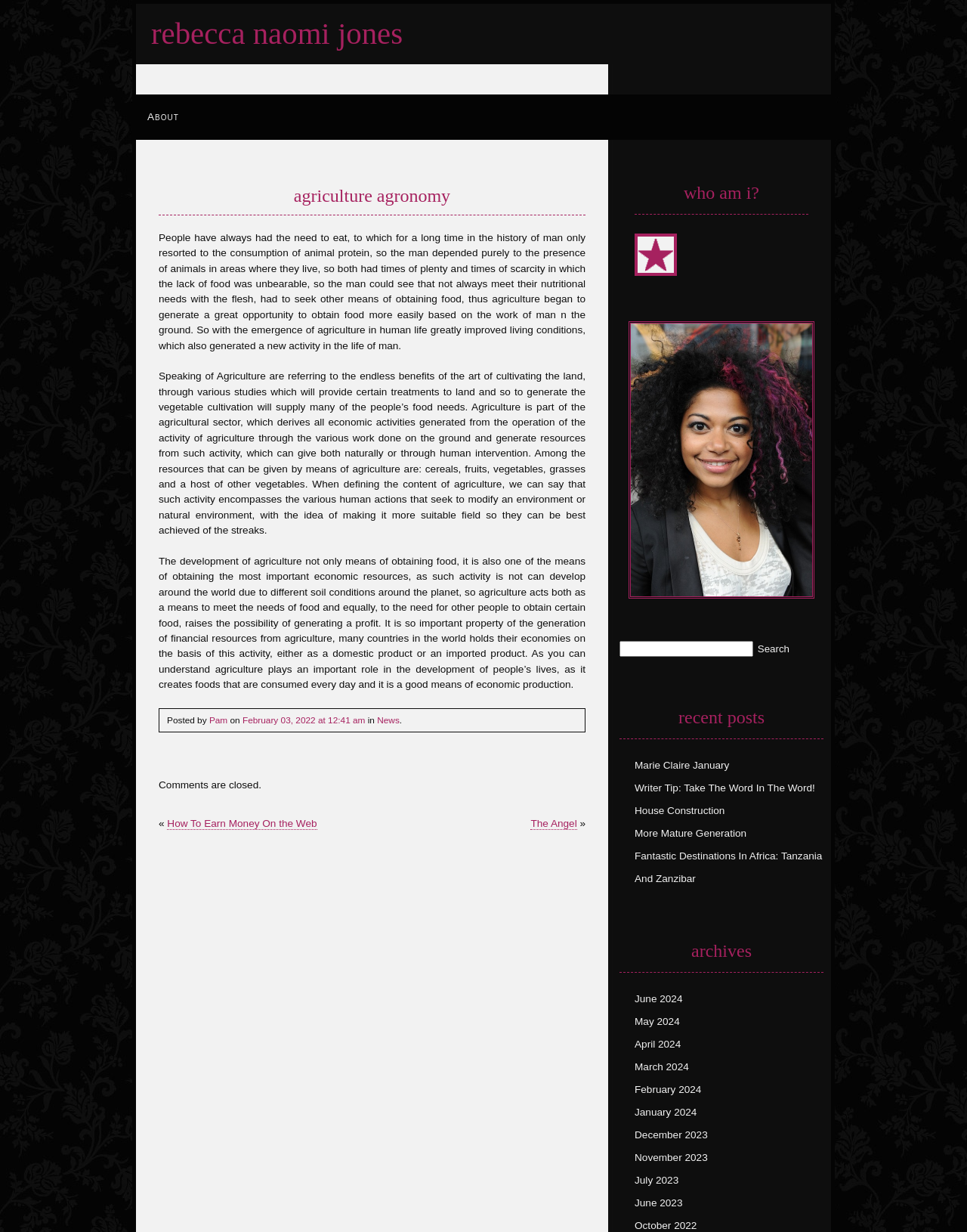Please predict the bounding box coordinates of the element's region where a click is necessary to complete the following instruction: "Search for something". The coordinates should be represented by four float numbers between 0 and 1, i.e., [left, top, right, bottom].

[0.641, 0.52, 0.779, 0.533]